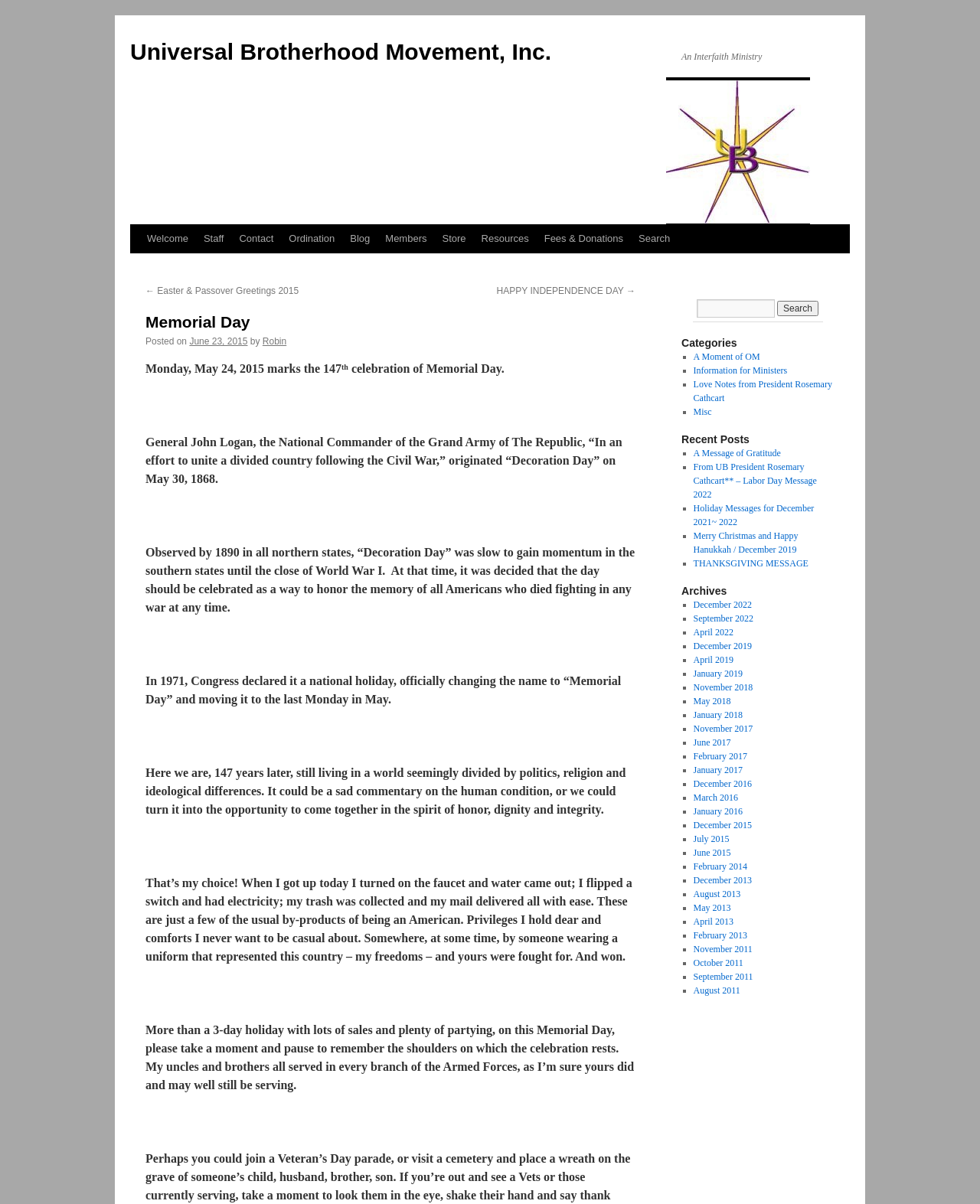Locate the bounding box coordinates of the clickable element to fulfill the following instruction: "Check the 'Recent Posts' section". Provide the coordinates as four float numbers between 0 and 1 in the format [left, top, right, bottom].

[0.695, 0.359, 0.852, 0.371]